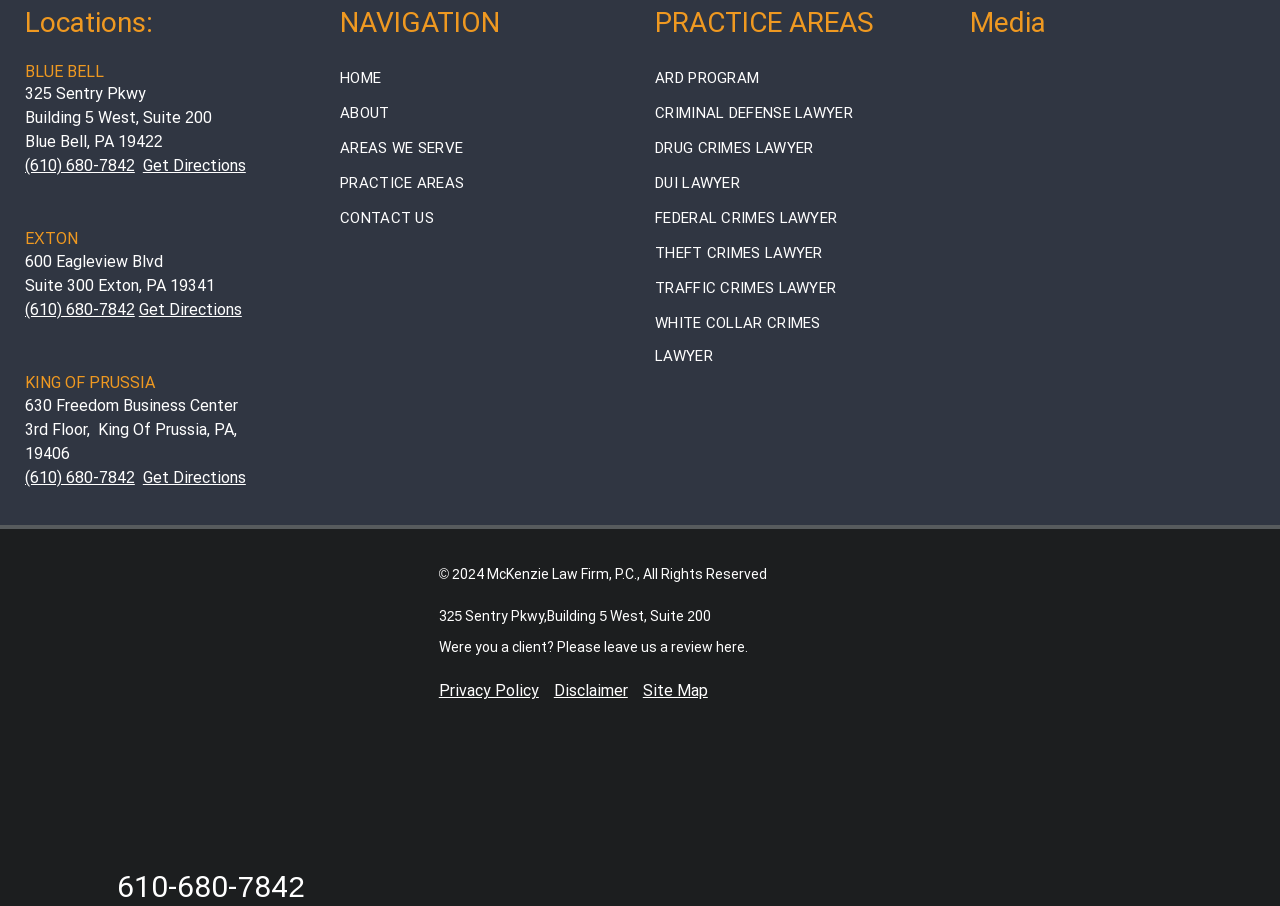Refer to the element description (Contact) and identify the corresponding bounding box in the screenshot. Format the coordinates as (top-left x, top-left y, bottom-right x, bottom-right y) with values in the range of 0 to 1.

None